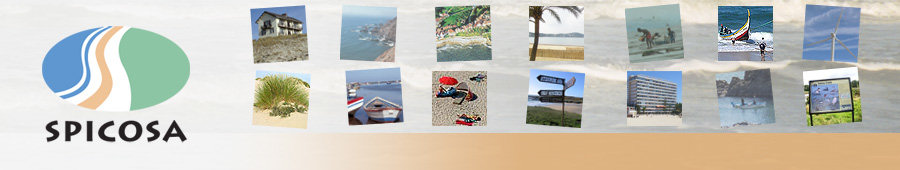Explain the image in a detailed and descriptive way.

The image features the logo of "SPICOSA," which consists of a stylized representation of a winding river or coastline in a vibrant color palette of blue, green, and sandy brown. This logo is prominently displayed above a series of smaller photographs arranged in a collage style, showcasing various coastal scenes and activities. The images depict elements of coastal life, such as sandy beaches, beach-related activities, sailboats, and scenic vistas, emphasizing the importance of coastal ecosystems and community engagement in environmental research. This visual presentation highlights SPICOSA's commitment to coastal studies and sustainable practices, capturing the essence of coastal dynamics and tourism.